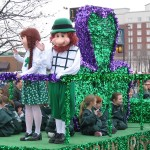Offer a detailed narrative of what is shown in the image.

The image captures a lively scene from a Saint Patrick's Day parade, featuring a float adorned with vibrant green and purple decorations. A child dressed as a traditional leprechaun stands alongside a girl clad in a festive green outfit with white polka dots. The backdrop of the float includes large heart shapes and other festive elements, symbolizing Irish culture and celebration. Surrounding them are excited children dressed in green, fully immersed in the festive atmosphere of the event. This portrayal highlights the joy and community spirit often experienced at Irish festivals celebrating Saint Paddy's Day.